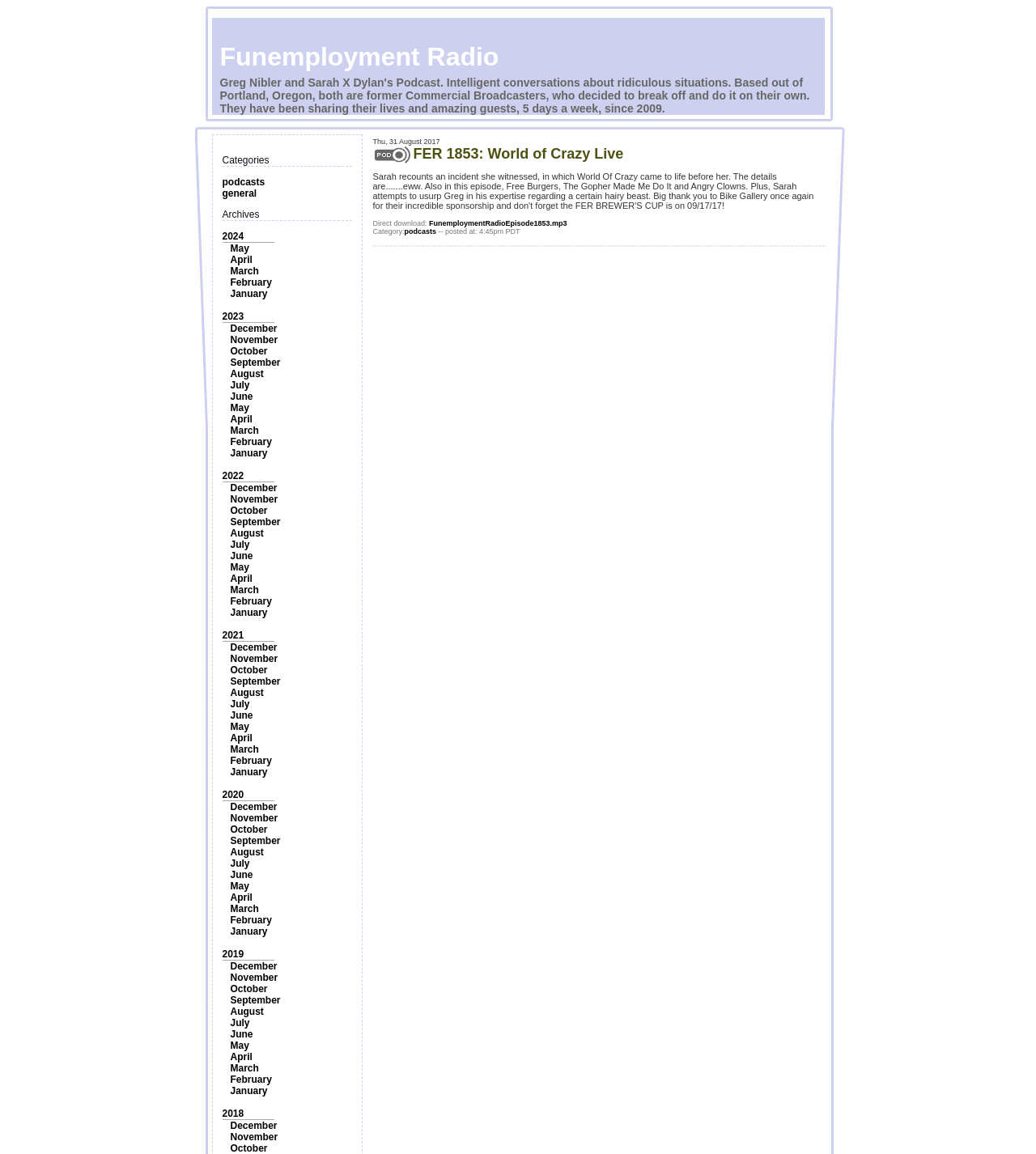What is the earliest year listed in the archives?
Give a single word or phrase answer based on the content of the image.

2018